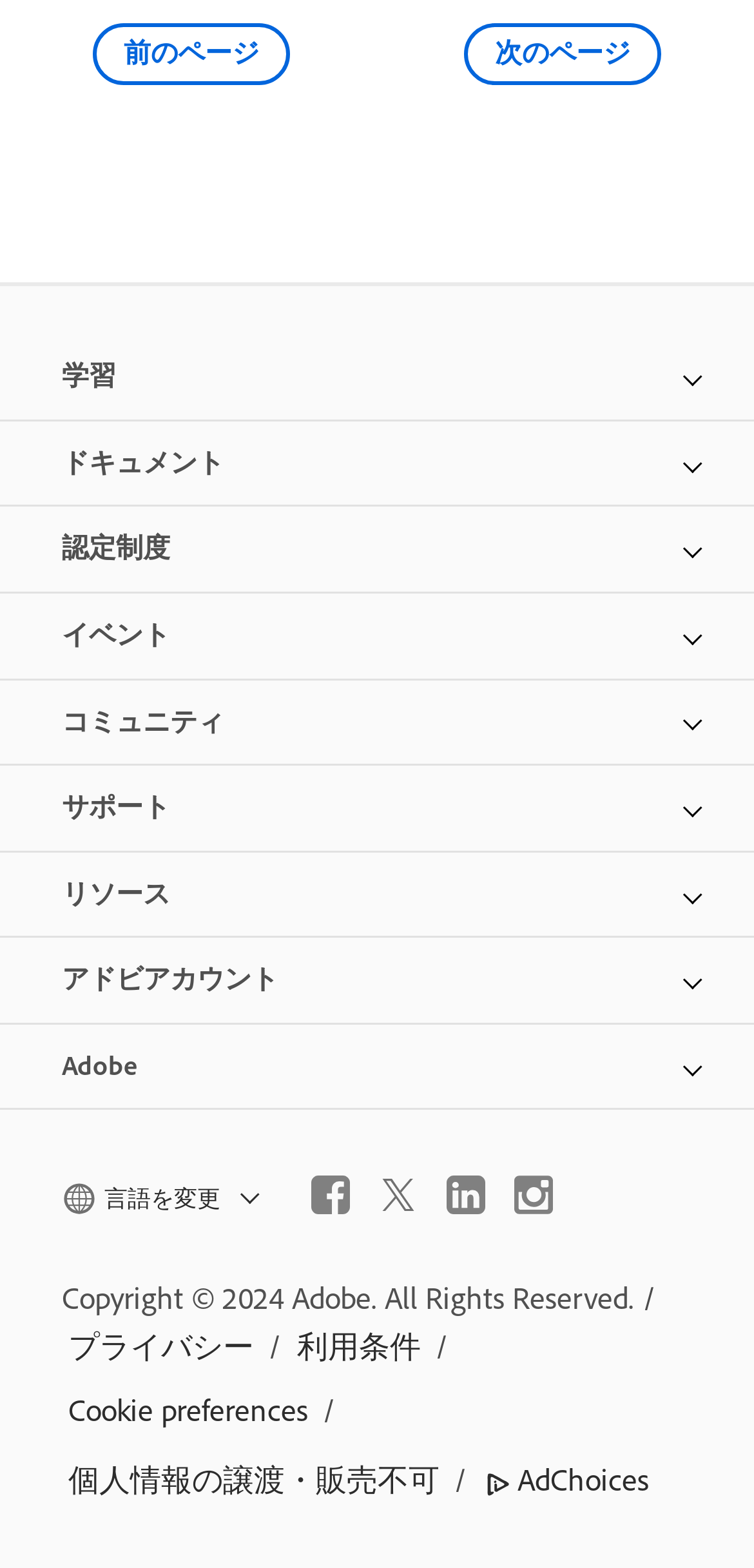Determine the bounding box for the described UI element: ".st0{fill:#115262;} AdChoices".

[0.611, 0.92, 0.869, 0.965]